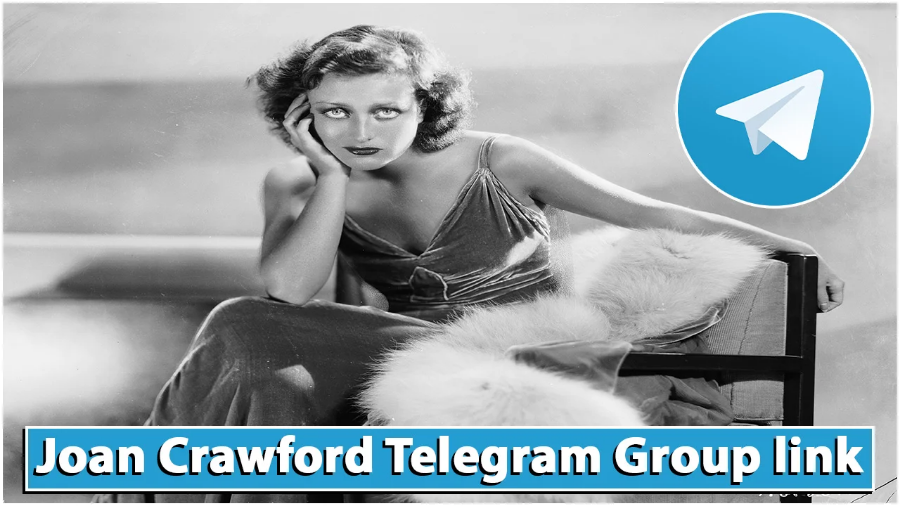What is written along the bottom of the image?
Examine the image and give a concise answer in one word or a short phrase.

Joan Crawford Telegram Group link